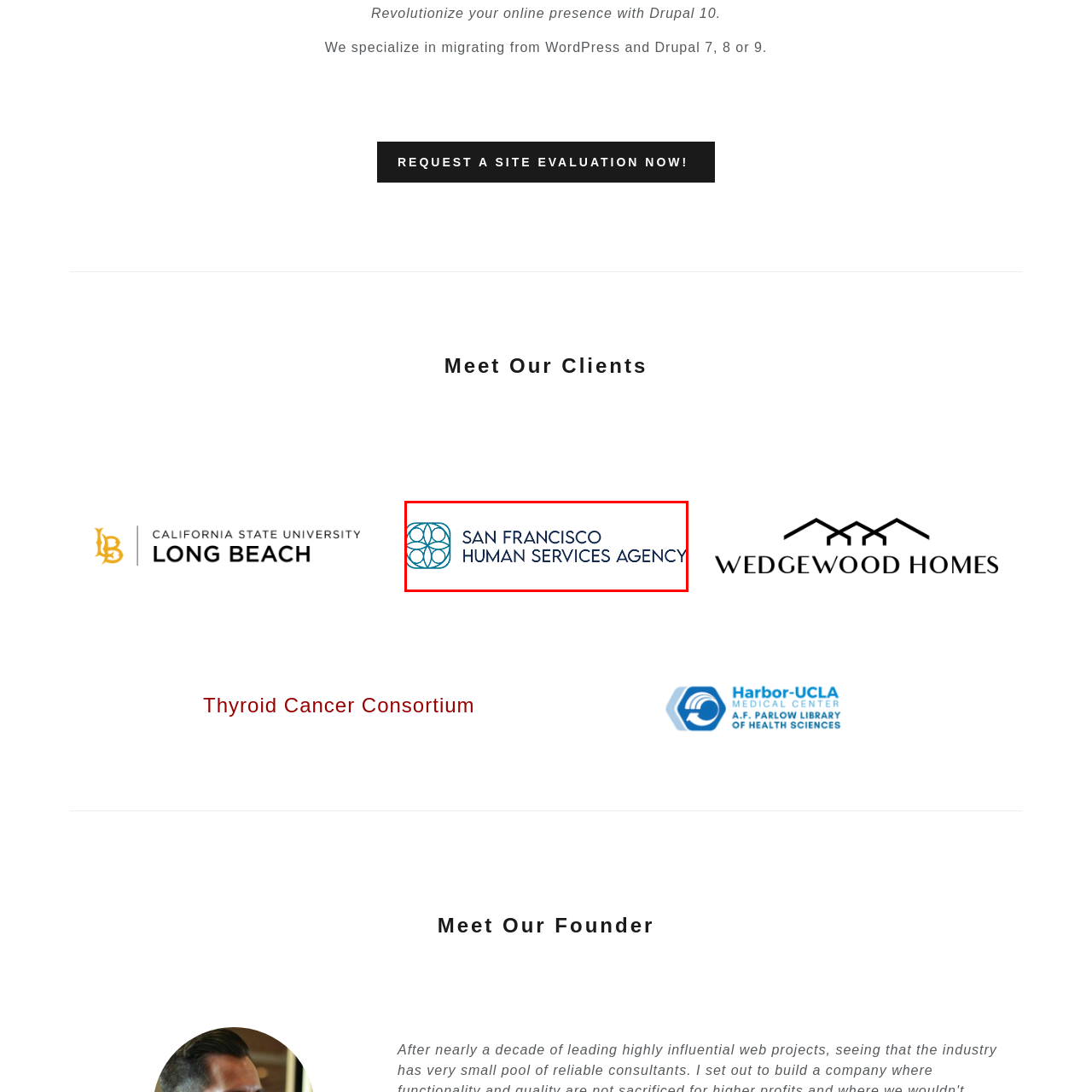Observe the image encased in the red box and deliver an in-depth response to the subsequent question by interpreting the details within the image:
What font style is used for the agency's name?

According to the caption, the agency's name is prominently displayed in a bold and modern font, emphasizing its commitment to providing essential services to the community.